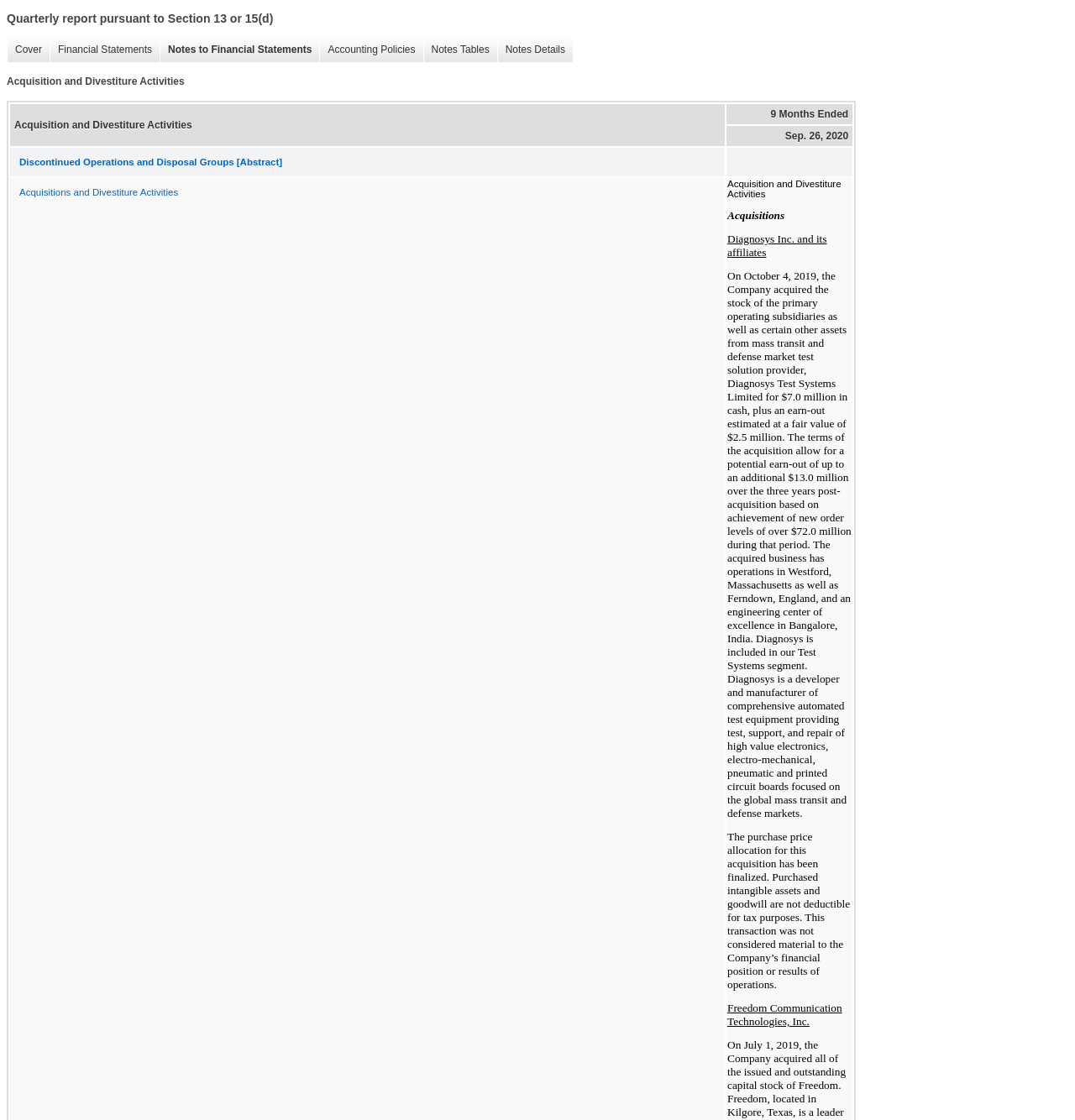How many links are in the 'Acquisition and Divestiture Activities' section?
Please use the image to deliver a detailed and complete answer.

There are two links in the 'Acquisition and Divestiture Activities' section, which are 'Discontinued Operations and Disposal Groups [Abstract]' and 'Acquisitions and Divestiture Activities'.